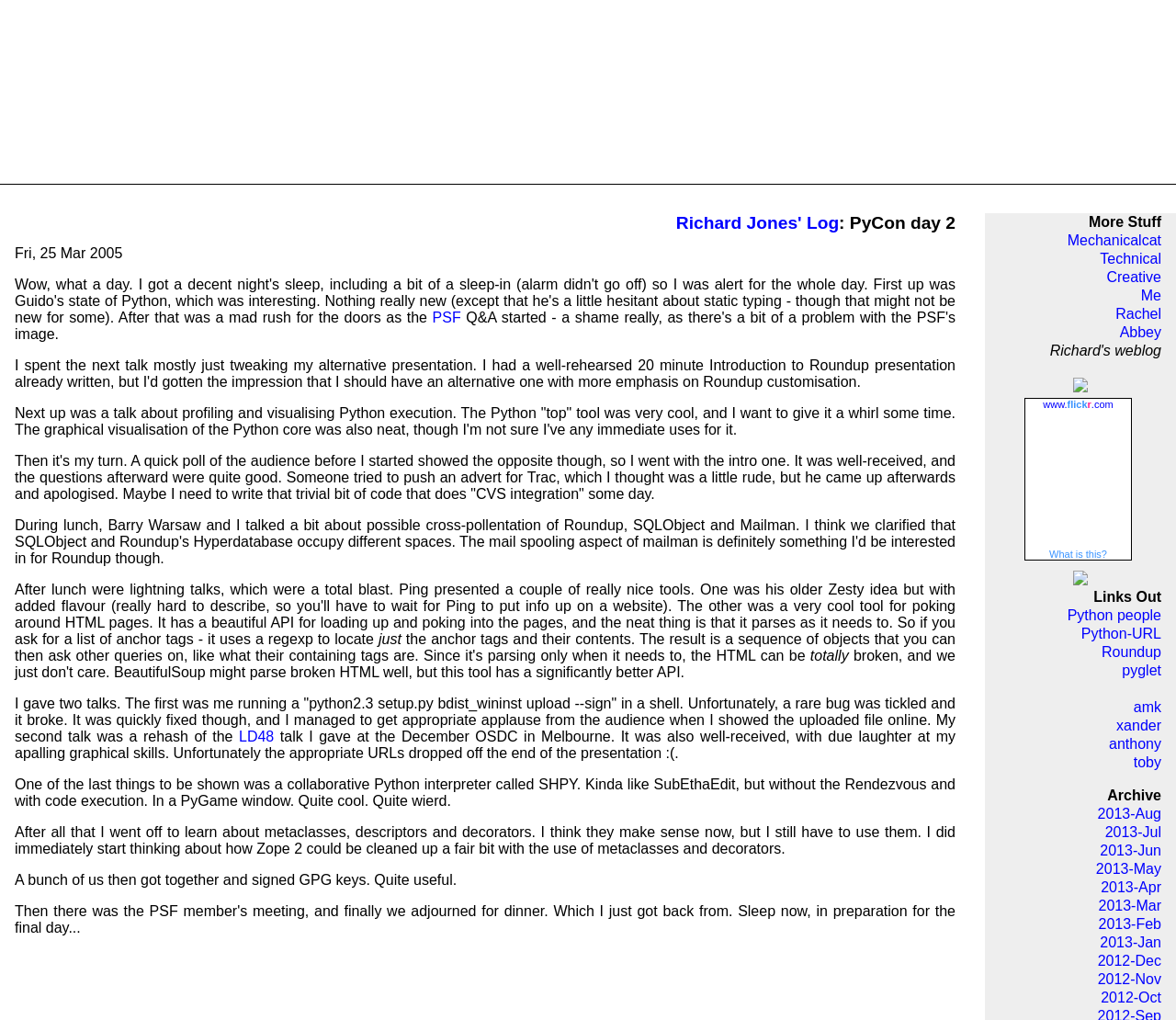Please find the bounding box coordinates of the element's region to be clicked to carry out this instruction: "Explore LD48".

[0.203, 0.714, 0.233, 0.729]